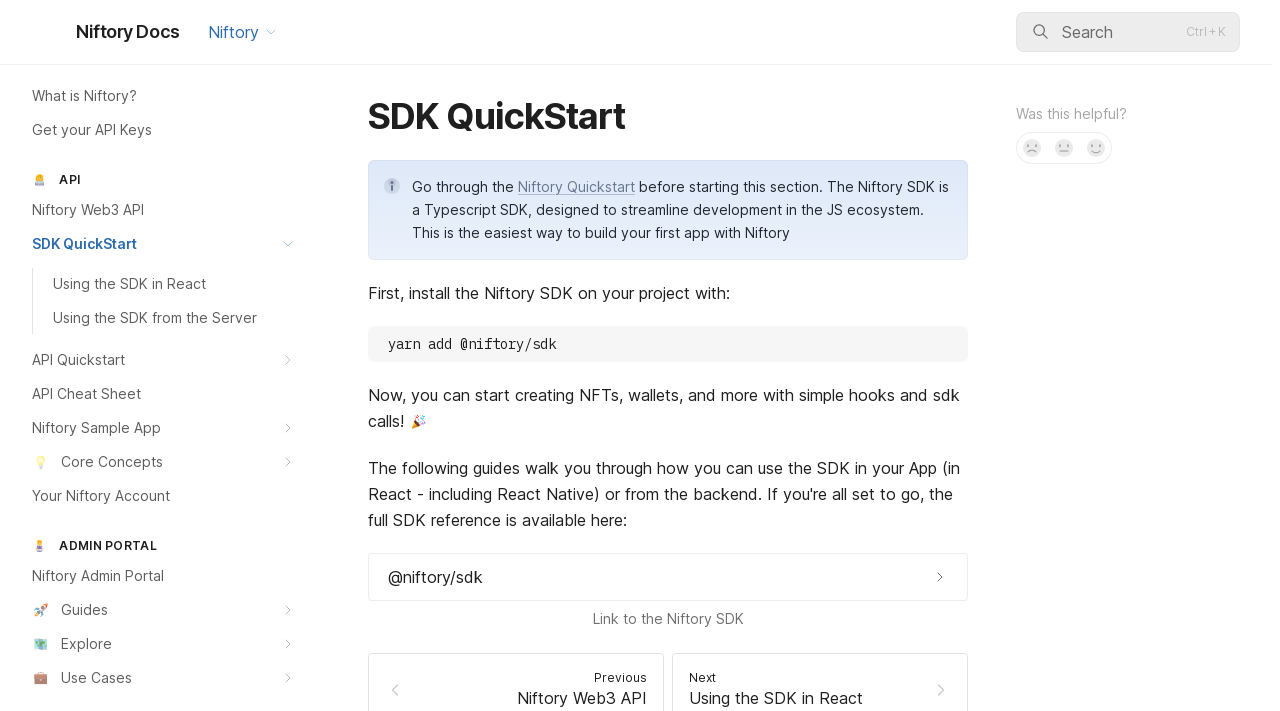What is the purpose of the Niftory SDK?
Examine the image closely and answer the question with as much detail as possible.

The Niftory SDK is a Typescript SDK designed to streamline development in the JS ecosystem, making it easier to build apps with Niftory. This is stated in the text on the webpage, which explains that the SDK is the easiest way to build a first app with Niftory.